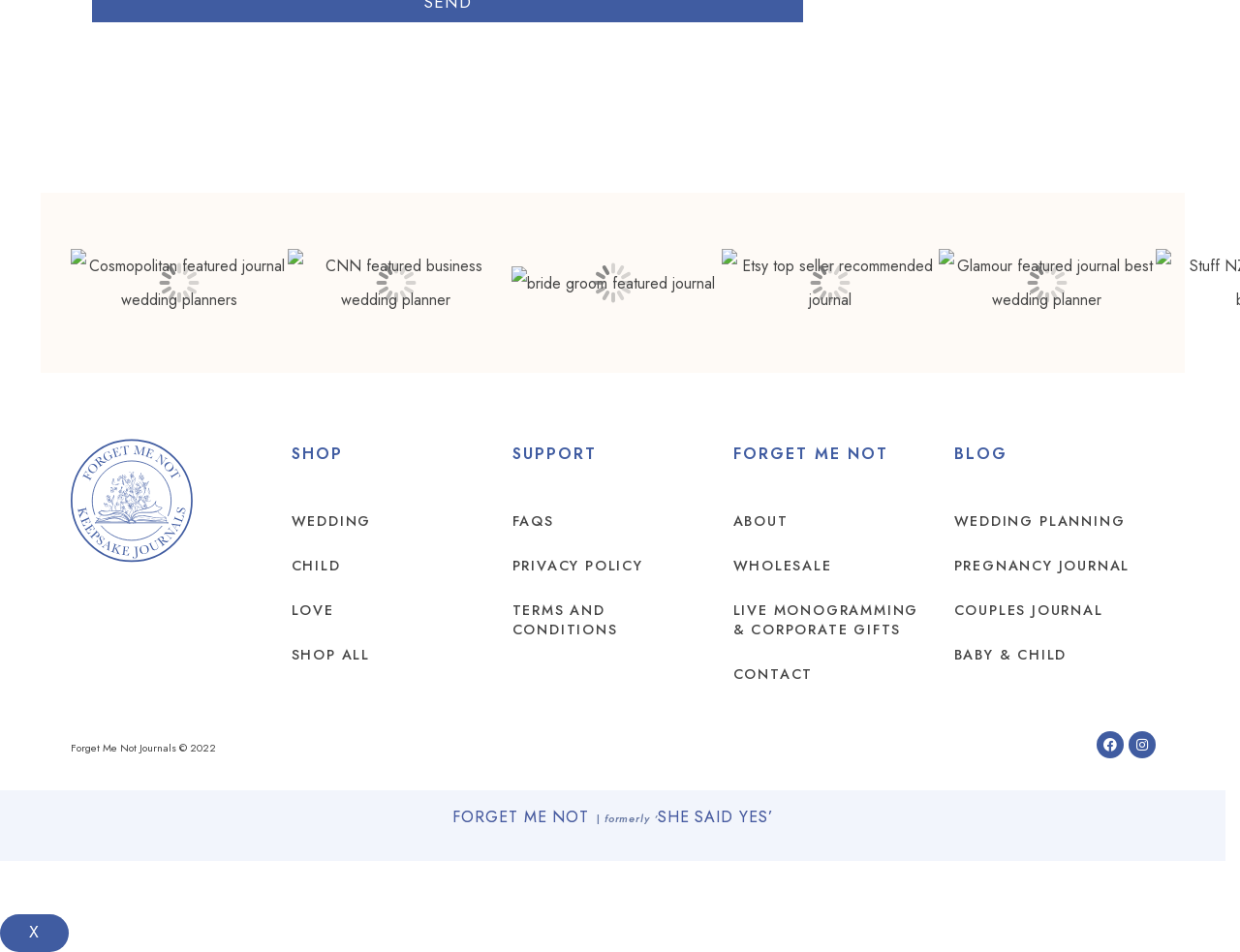Find the bounding box coordinates of the clickable region needed to perform the following instruction: "Click the 'SHOP' heading". The coordinates should be provided as four float numbers between 0 and 1, i.e., [left, top, right, bottom].

[0.235, 0.451, 0.397, 0.504]